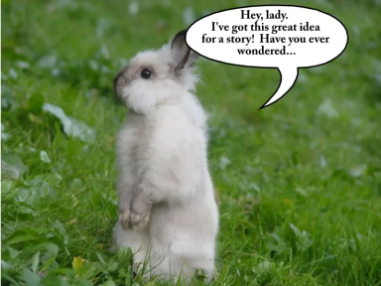What is written in the speech bubble? Please answer the question using a single word or phrase based on the image.

Hey, lady. I've got this great idea for a story! Have you ever wondered...